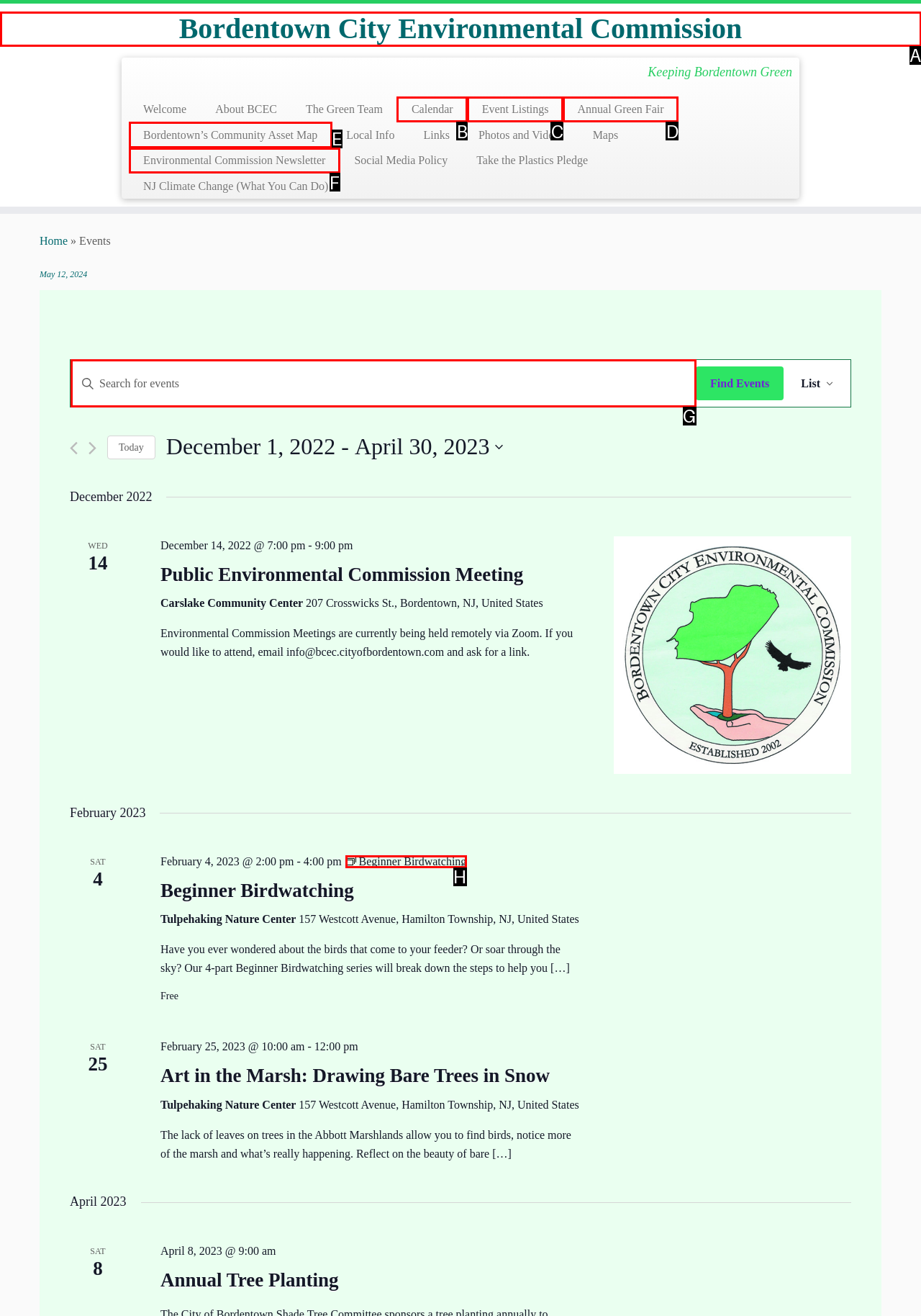Given the description: Bordentown City Environmental Commission, pick the option that matches best and answer with the corresponding letter directly.

A